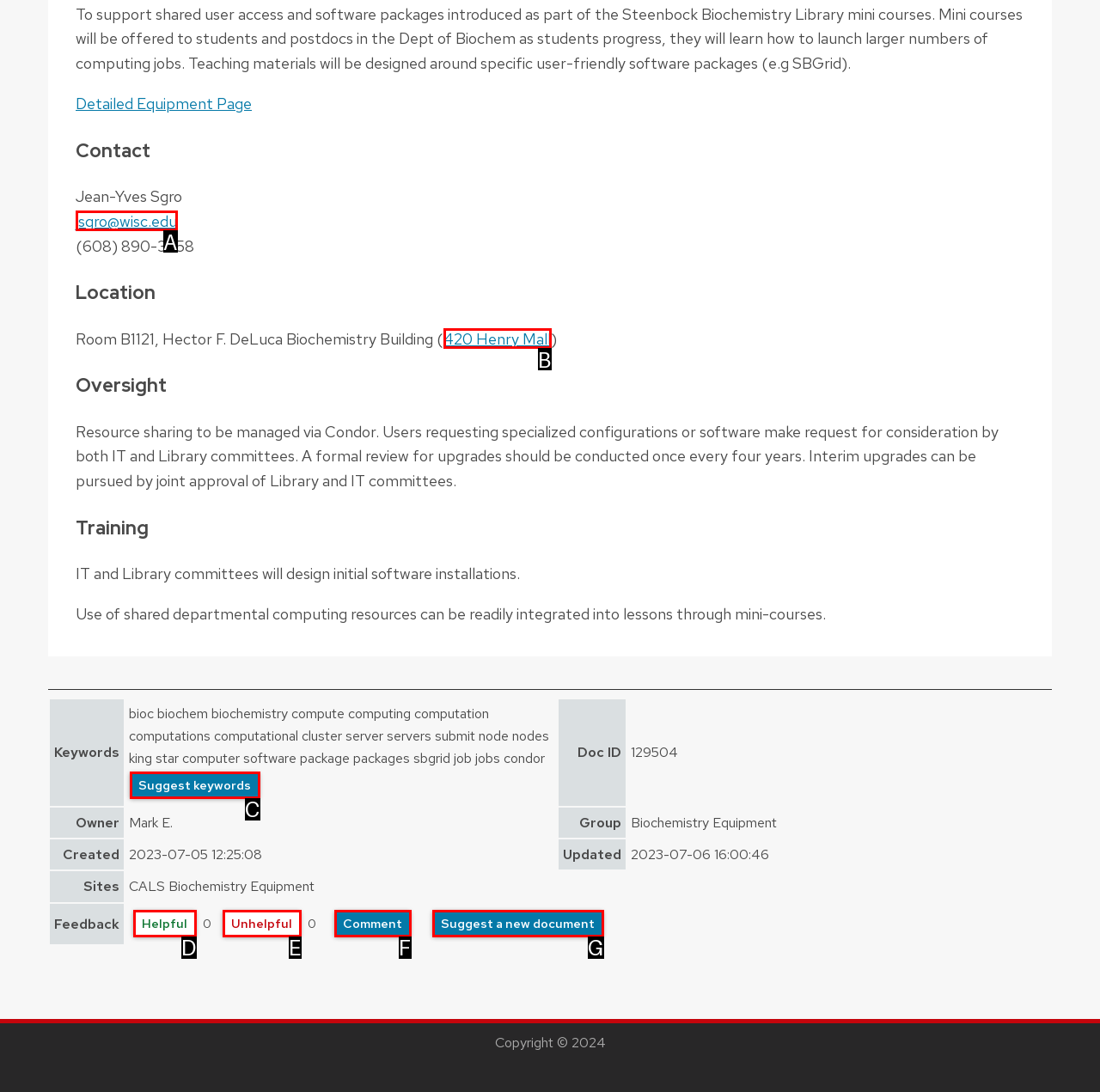Based on the description: Suggest a new document, find the HTML element that matches it. Provide your answer as the letter of the chosen option.

G